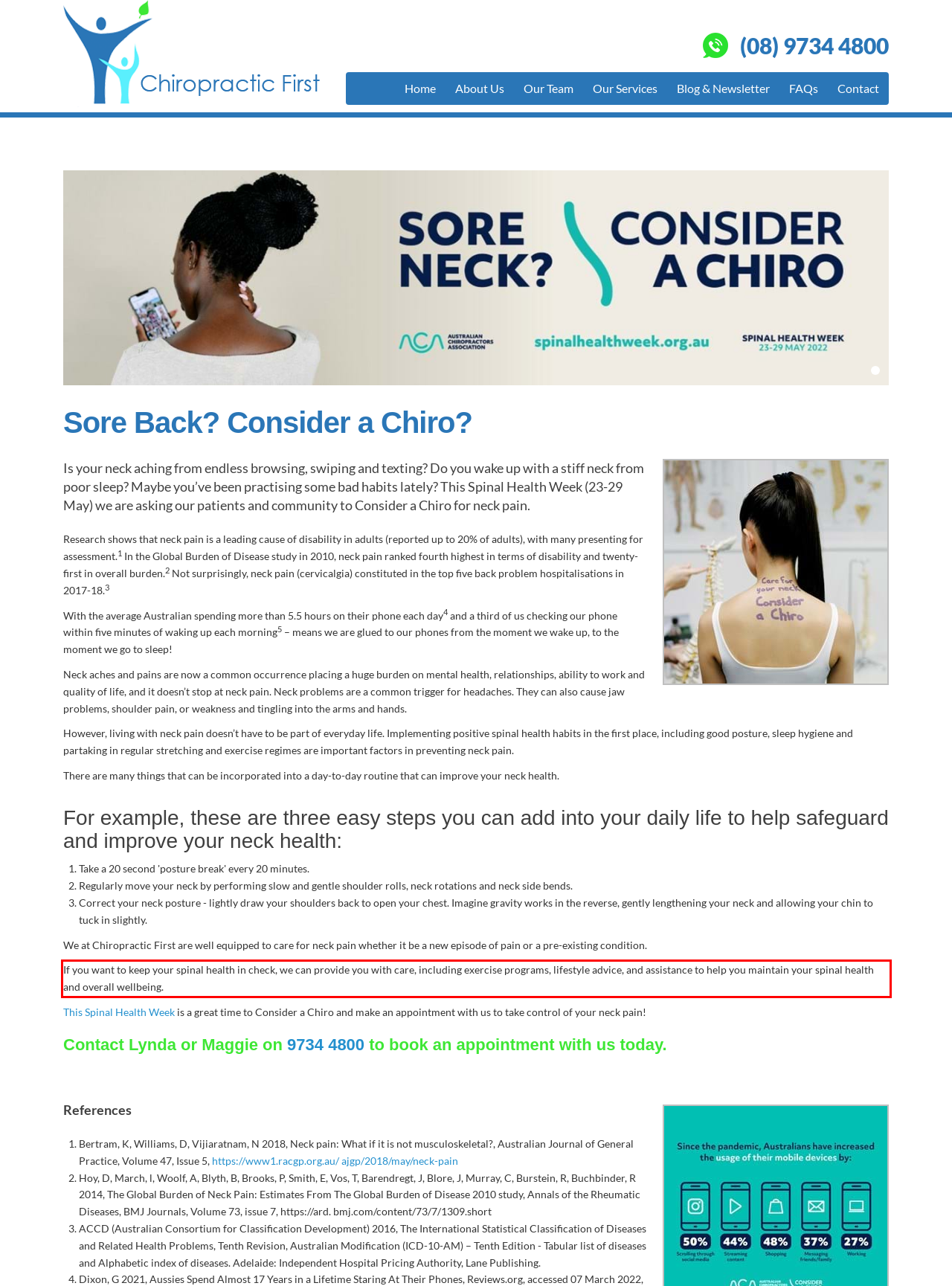Observe the screenshot of the webpage, locate the red bounding box, and extract the text content within it.

If you want to keep your spinal health in check, we can provide you with care, including exercise programs, lifestyle advice, and assistance to help you maintain your spinal health and overall wellbeing.